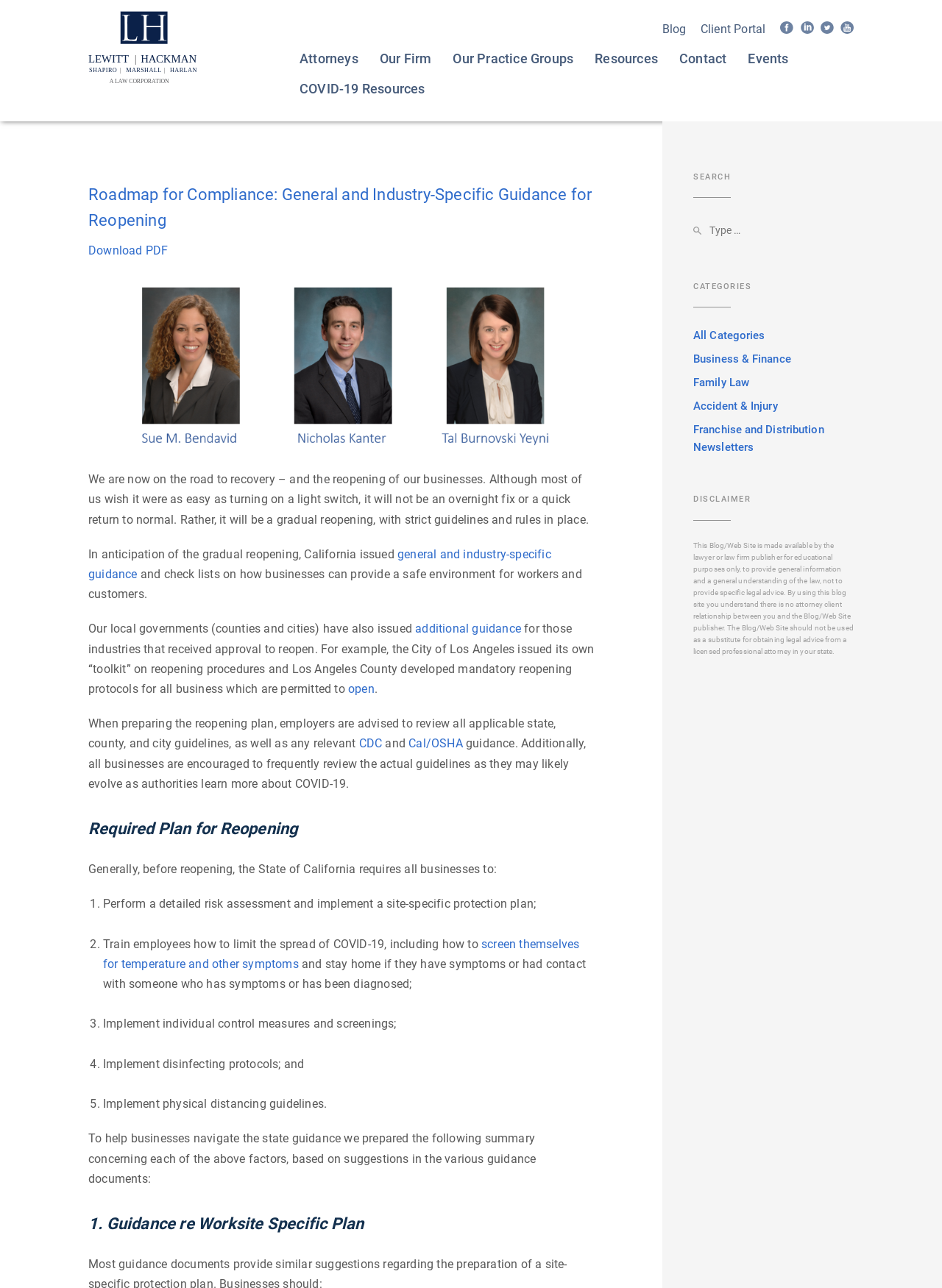Please identify the bounding box coordinates of the element's region that should be clicked to execute the following instruction: "Search for a keyword". The bounding box coordinates must be four float numbers between 0 and 1, i.e., [left, top, right, bottom].

[0.736, 0.168, 0.906, 0.189]